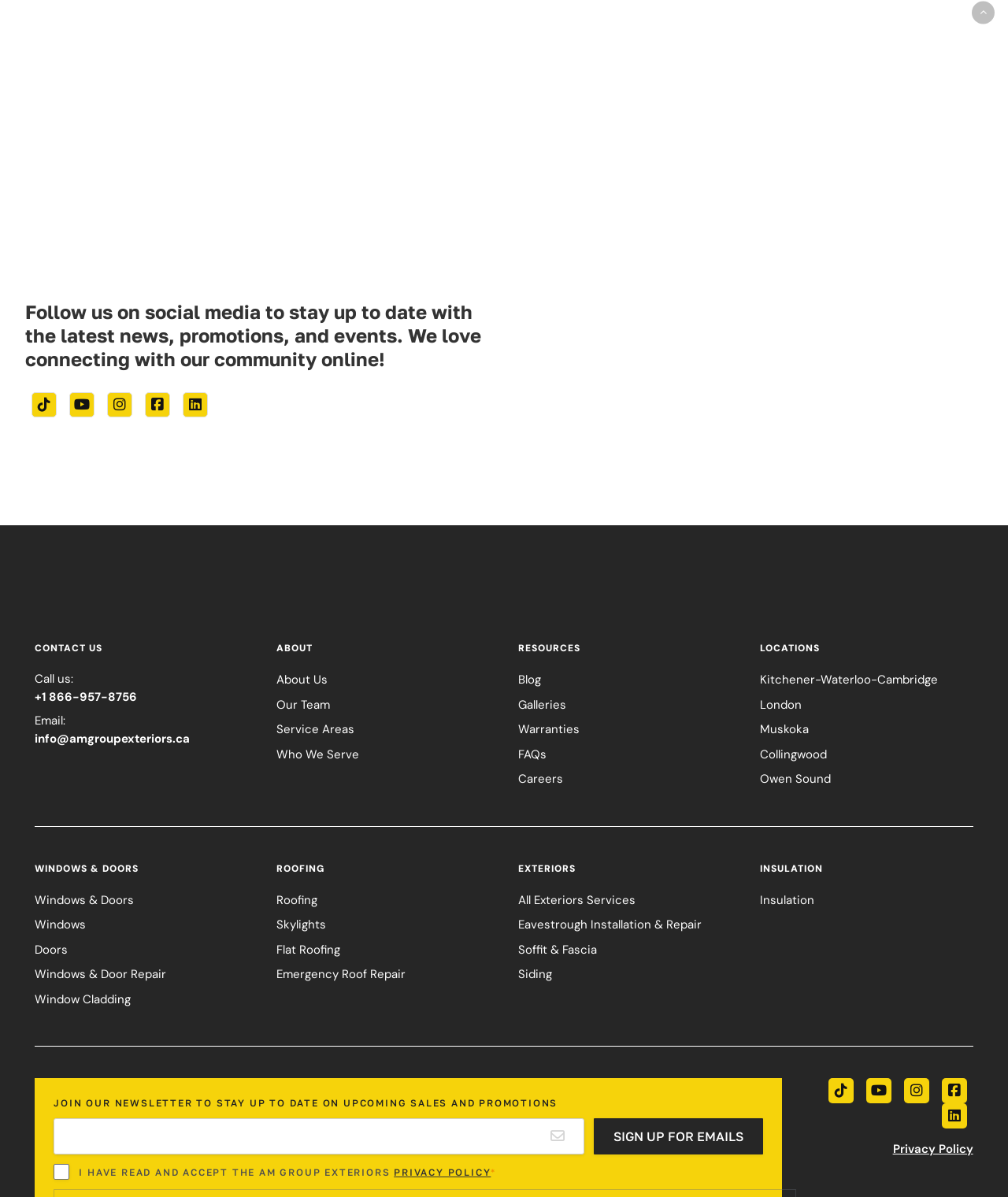Carefully examine the image and provide an in-depth answer to the question: What is the purpose of the newsletter?

I found the purpose of the newsletter by reading the text above the 'JOIN OUR NEWSLETTER' textbox, which says 'JOIN OUR NEWSLETTER TO STAY UP TO DATE ON UPCOMING SALES AND PROMOTIONS'.